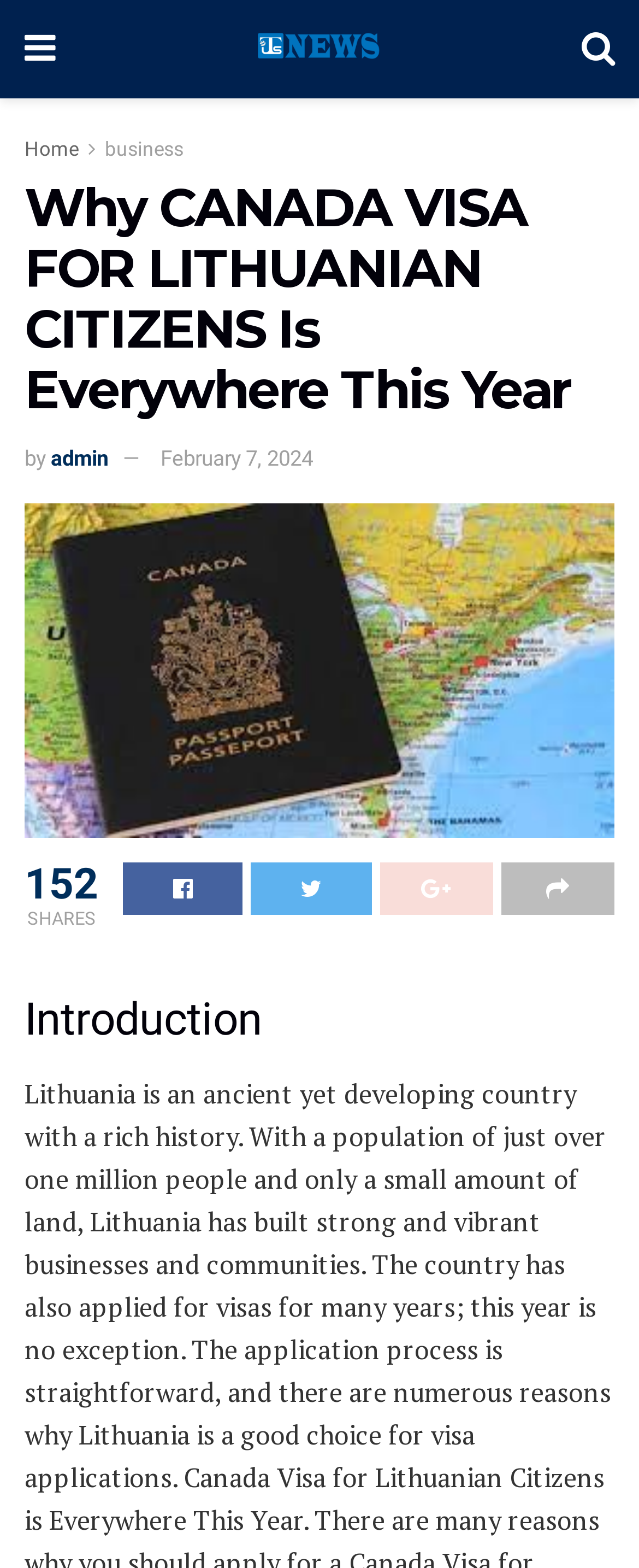Provide a comprehensive description of the webpage.

The webpage appears to be an article or blog post about Canada visas for Lithuanian citizens. At the top left, there is a small icon and a link to "ITsNews" with an accompanying image. To the right of this, there is another small icon. Below these elements, there are links to "Home" and "business" on the left side, and a heading that reads "Why CANADA VISA FOR LITHUANIAN CITIZENS Is Everywhere This Year" that spans the width of the page.

Below the heading, there is a line of text that reads "by admin, February 7, 2024". On the next line, there is a link to "LITHUANIAN CITIZENS" that takes up most of the width of the page, accompanied by an image. Further down, there is a small piece of text that reads "152" and another that reads "SHARES". To the right of these, there are four small icons, each representing a different social media platform.

Finally, there is a heading that reads "Introduction" at the bottom of the page, which likely marks the beginning of the article's content. The article itself appears to discuss Lithuania, mentioning that it is an ancient yet developing country with a rich history and a population of just over one million.